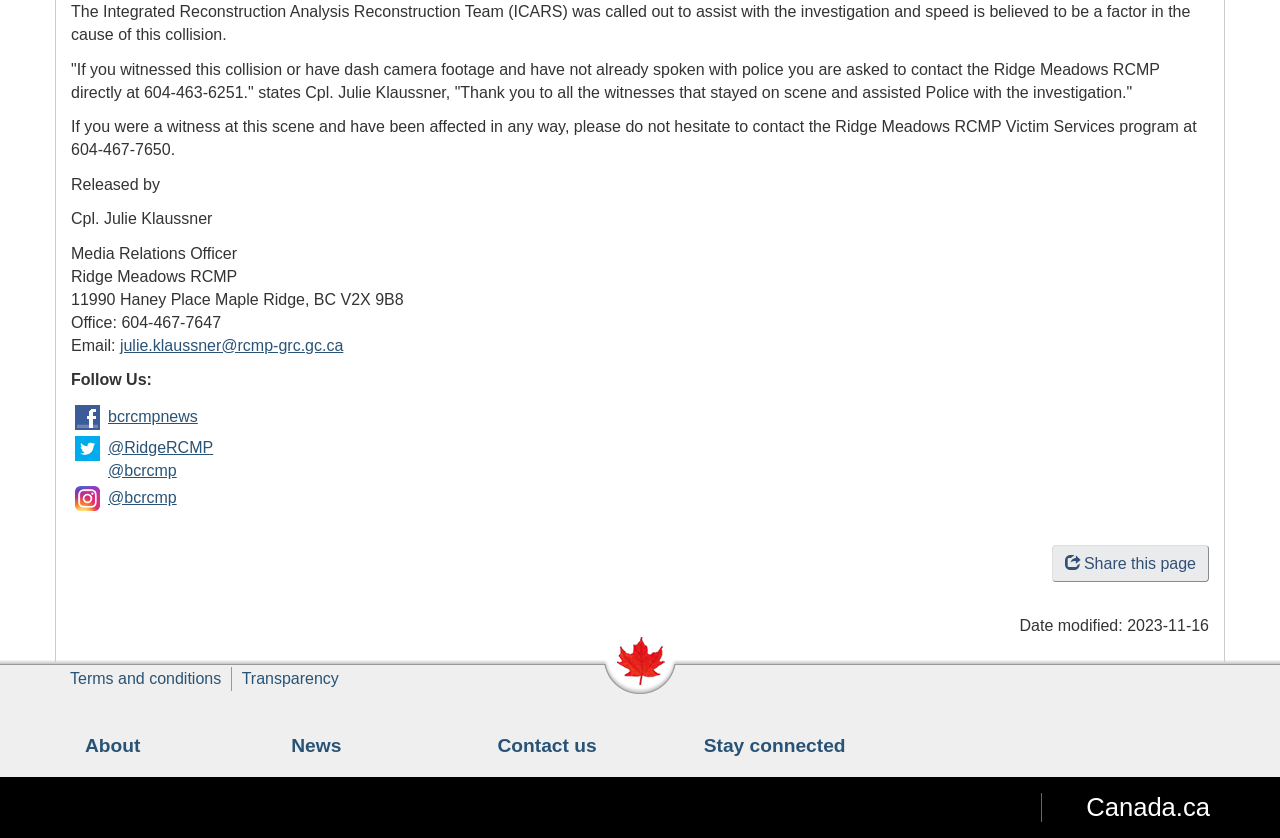Locate the bounding box coordinates for the element described below: "Contact us". The coordinates must be four float values between 0 and 1, formatted as [left, top, right, bottom].

[0.389, 0.877, 0.466, 0.902]